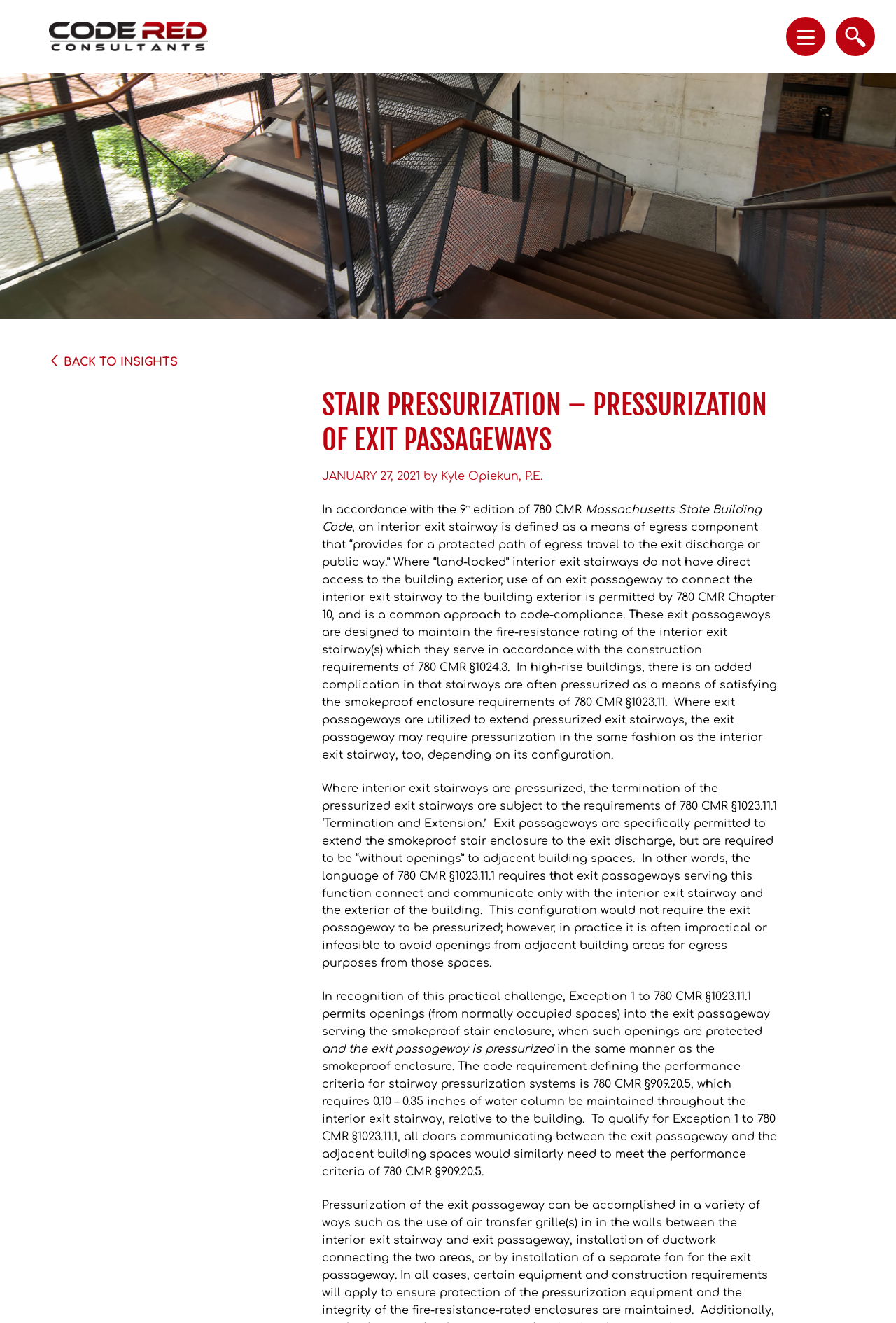What is the required pressure for stairway pressurization systems?
Using the image as a reference, give a one-word or short phrase answer.

0.10 – 0.35 inches of water column